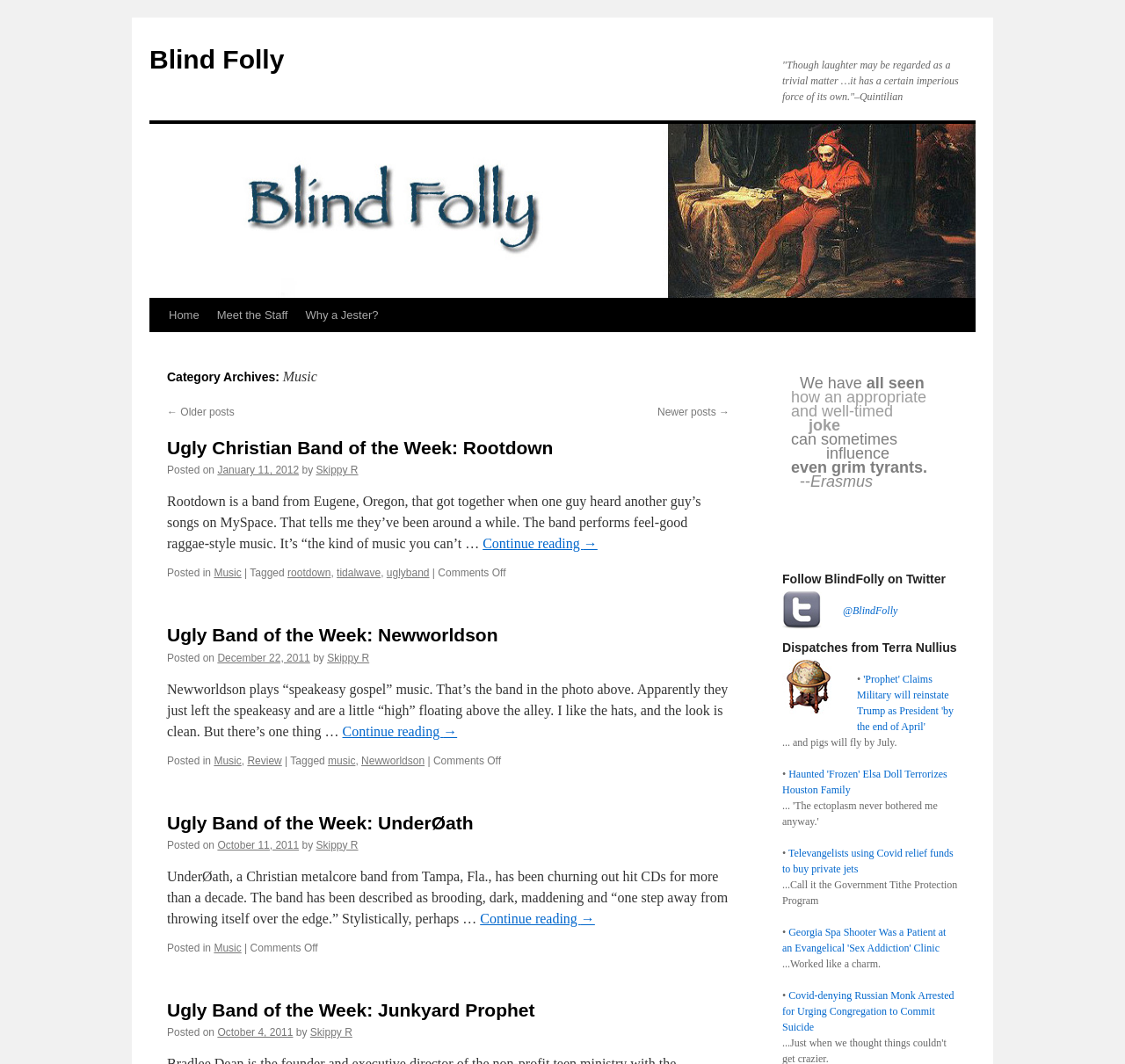Find the bounding box of the web element that fits this description: "Continue reading →".

[0.304, 0.68, 0.406, 0.694]